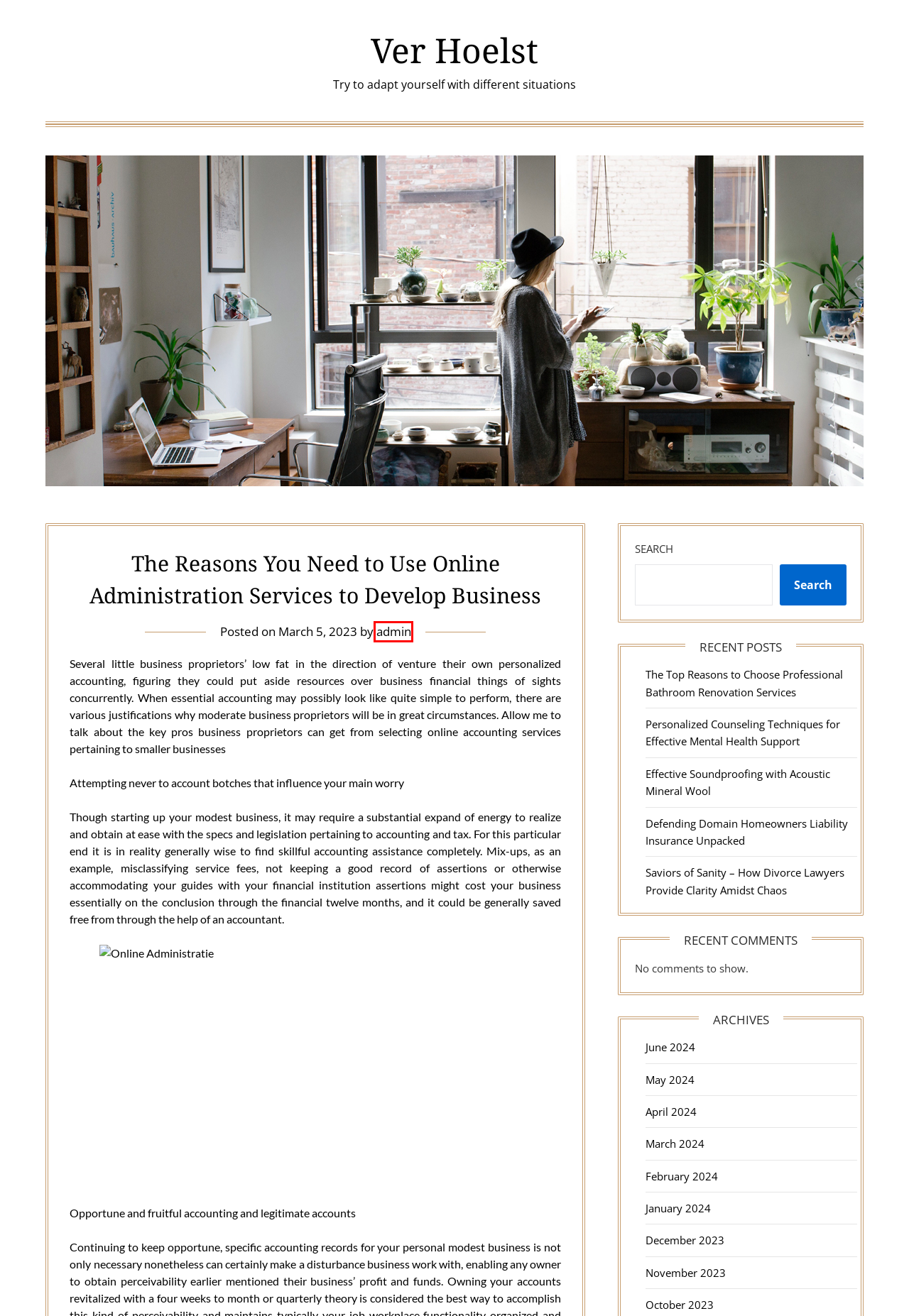Look at the screenshot of the webpage and find the element within the red bounding box. Choose the webpage description that best fits the new webpage that will appear after clicking the element. Here are the candidates:
A. October 2023 – Ver Hoelst
B. May 2024 – Ver Hoelst
C. admin – Ver Hoelst
D. January 2024 – Ver Hoelst
E. Saviors of Sanity – How Divorce Lawyers Provide Clarity Amidst Chaos – Ver Hoelst
F. February 2024 – Ver Hoelst
G. March 2024 – Ver Hoelst
H. Effective Soundproofing with Acoustic Mineral Wool – Ver Hoelst

C